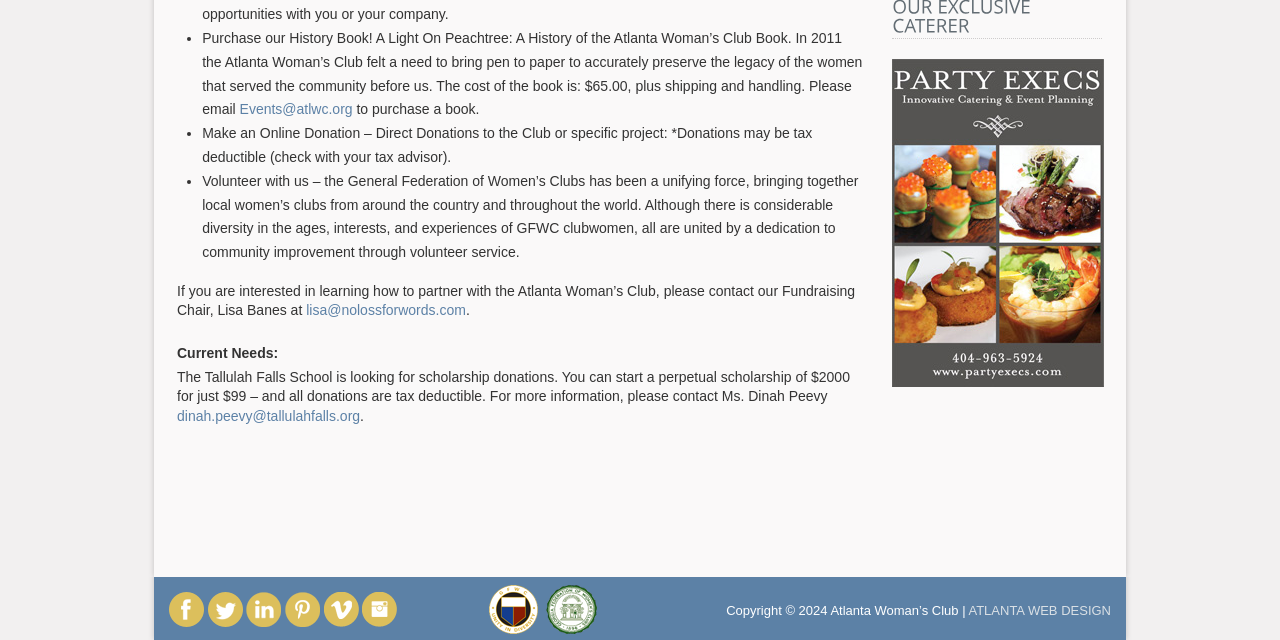Predict the bounding box of the UI element based on this description: "dinah.peevy@tallulahfalls.org".

[0.138, 0.637, 0.281, 0.662]